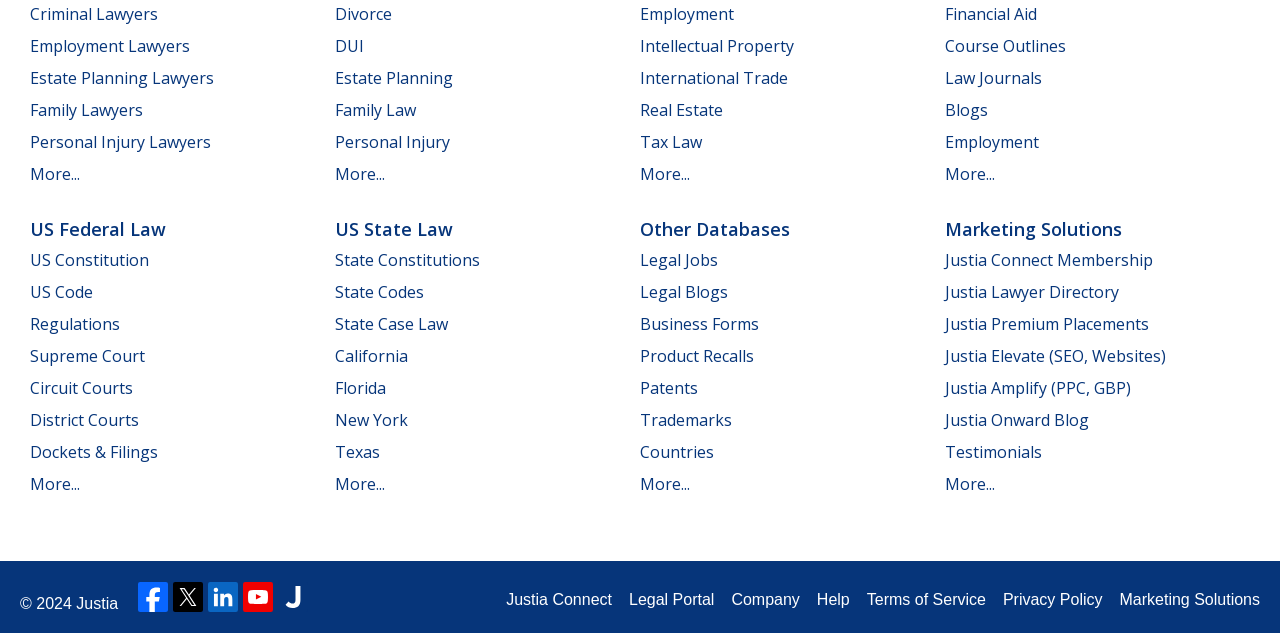Provide the bounding box coordinates of the area you need to click to execute the following instruction: "Explore Marketing Solutions".

[0.738, 0.342, 0.877, 0.38]